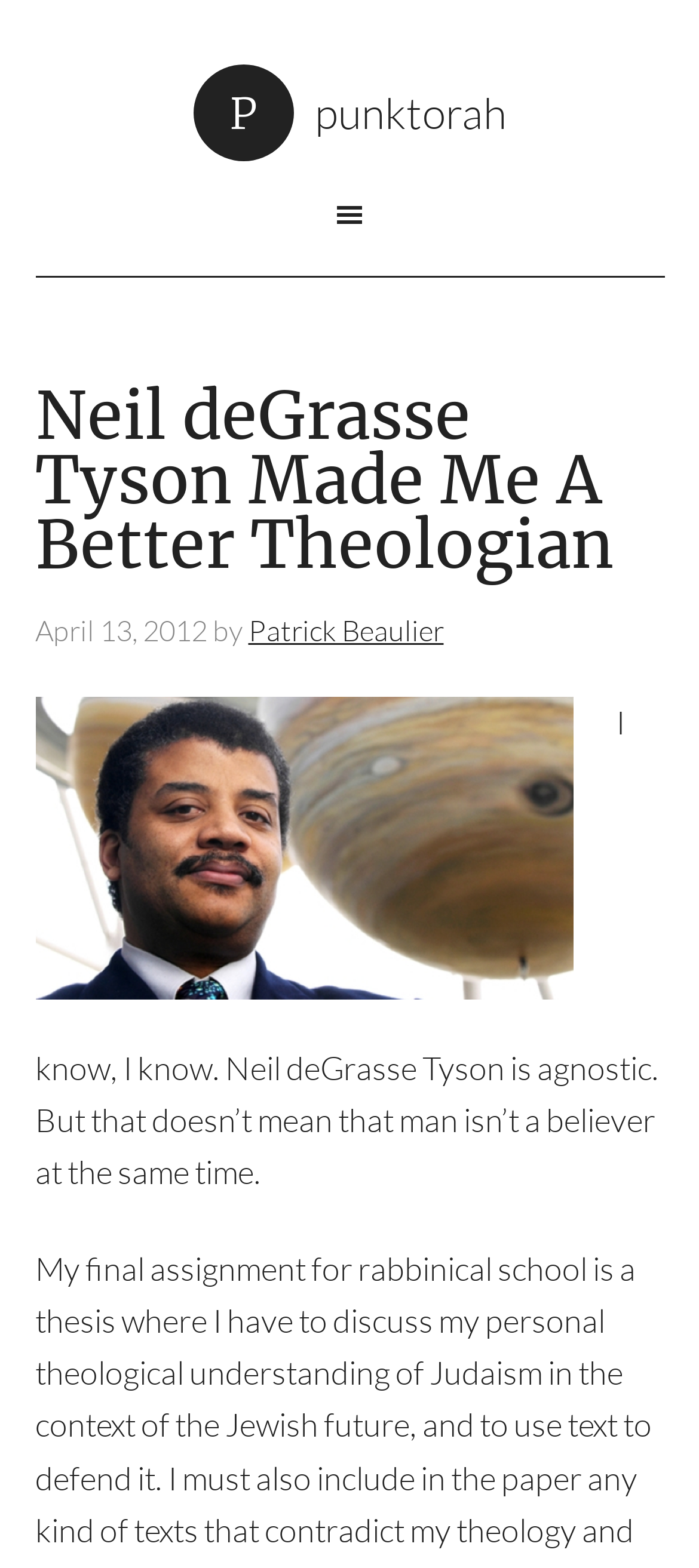Produce a meticulous description of the webpage.

The webpage is about the intersection of science and theology. At the top, there is a link to "P punktorah" which takes up about half of the screen width. Below this link, there is a header section that spans almost the entire screen width. Within this header, there is a heading that reads "Neil deGrasse Tyson Made Me A Better Theologian", which is accompanied by a link with the same text. To the right of the heading, there is a timestamp indicating that the article was posted on April 13, 2012. Next to the timestamp, there is a "by" label, followed by a link to the author, "Patrick Beaulier". 

Below the header section, there is a block of text that discusses how Neil deGrasse Tyson, an agnostic, can still be considered a believer. This text takes up about half of the screen height.